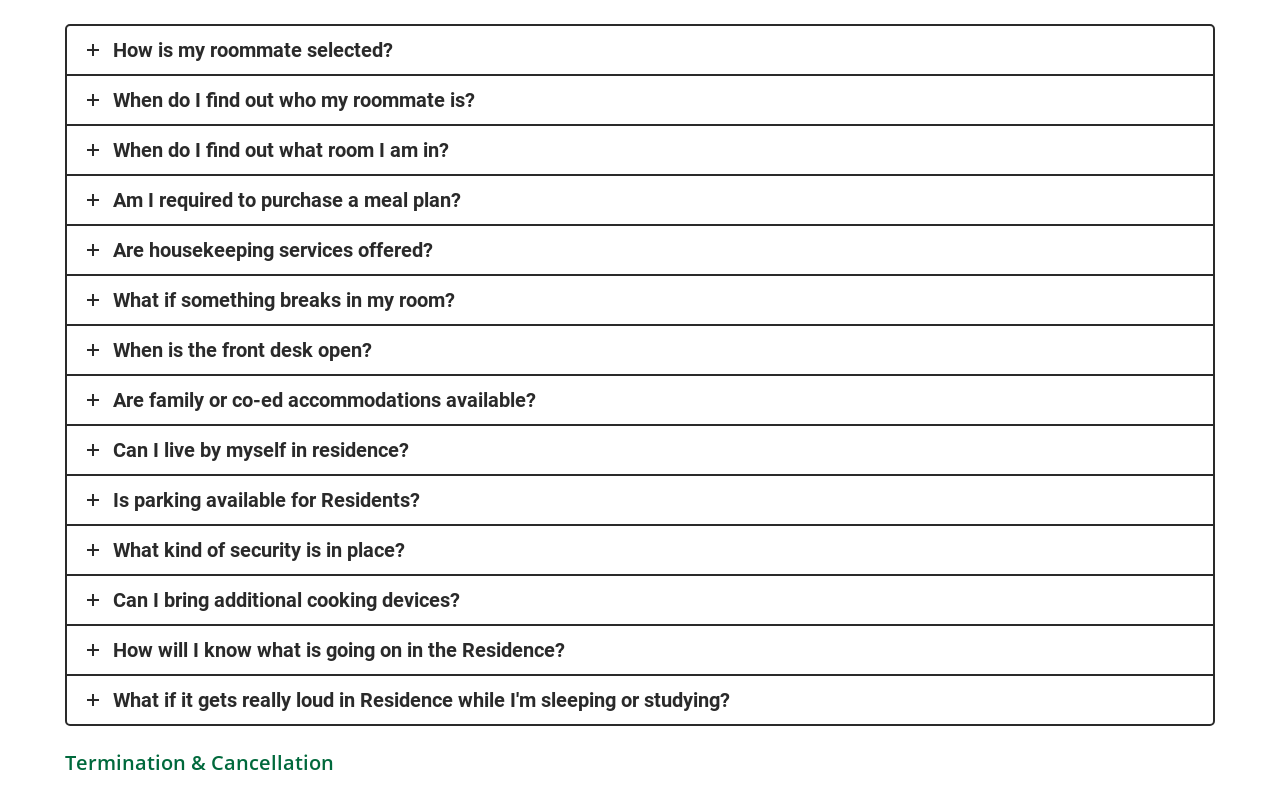Locate the bounding box coordinates of the element that should be clicked to execute the following instruction: "Read 'What if something breaks in my room?'".

[0.052, 0.349, 0.948, 0.41]